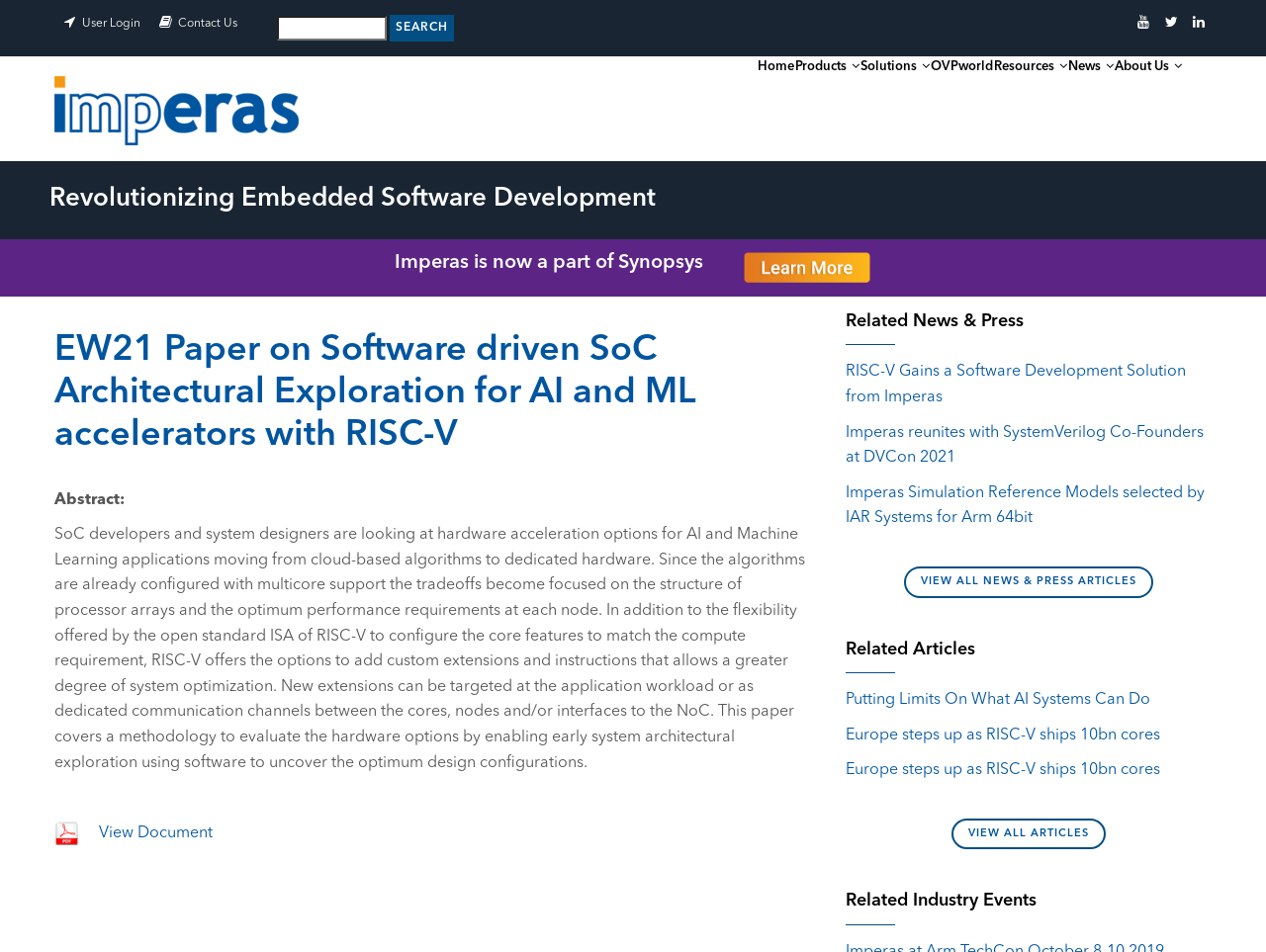Please identify the bounding box coordinates of the clickable region that I should interact with to perform the following instruction: "Search for something". The coordinates should be expressed as four float numbers between 0 and 1, i.e., [left, top, right, bottom].

[0.188, 0.016, 0.359, 0.044]